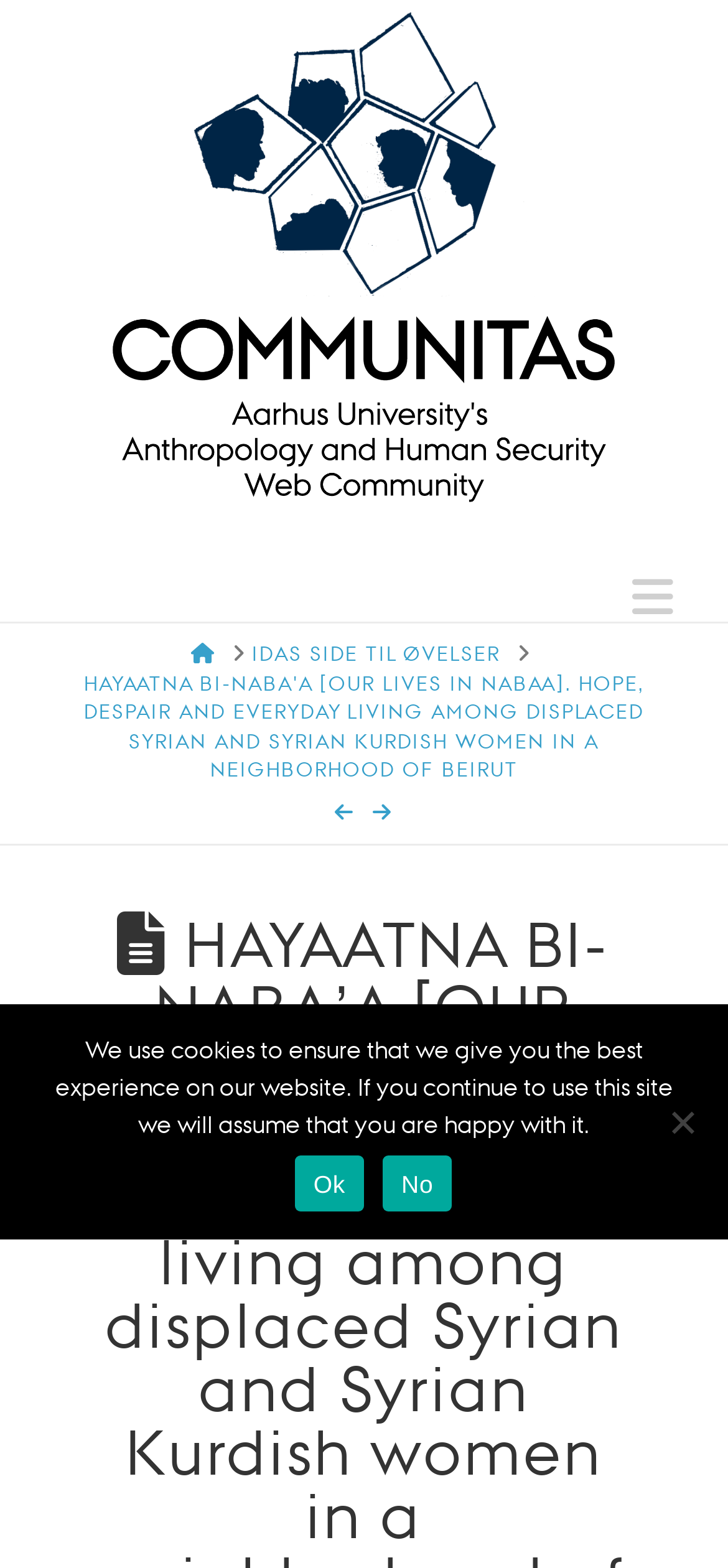Please find the main title text of this webpage.

 HAYAATNA BI-NABA’A [OUR LIVES IN NABAA]. Hope, despair and everyday living among displaced Syrian and Syrian Kurdish women in a neighborhood of Beirut